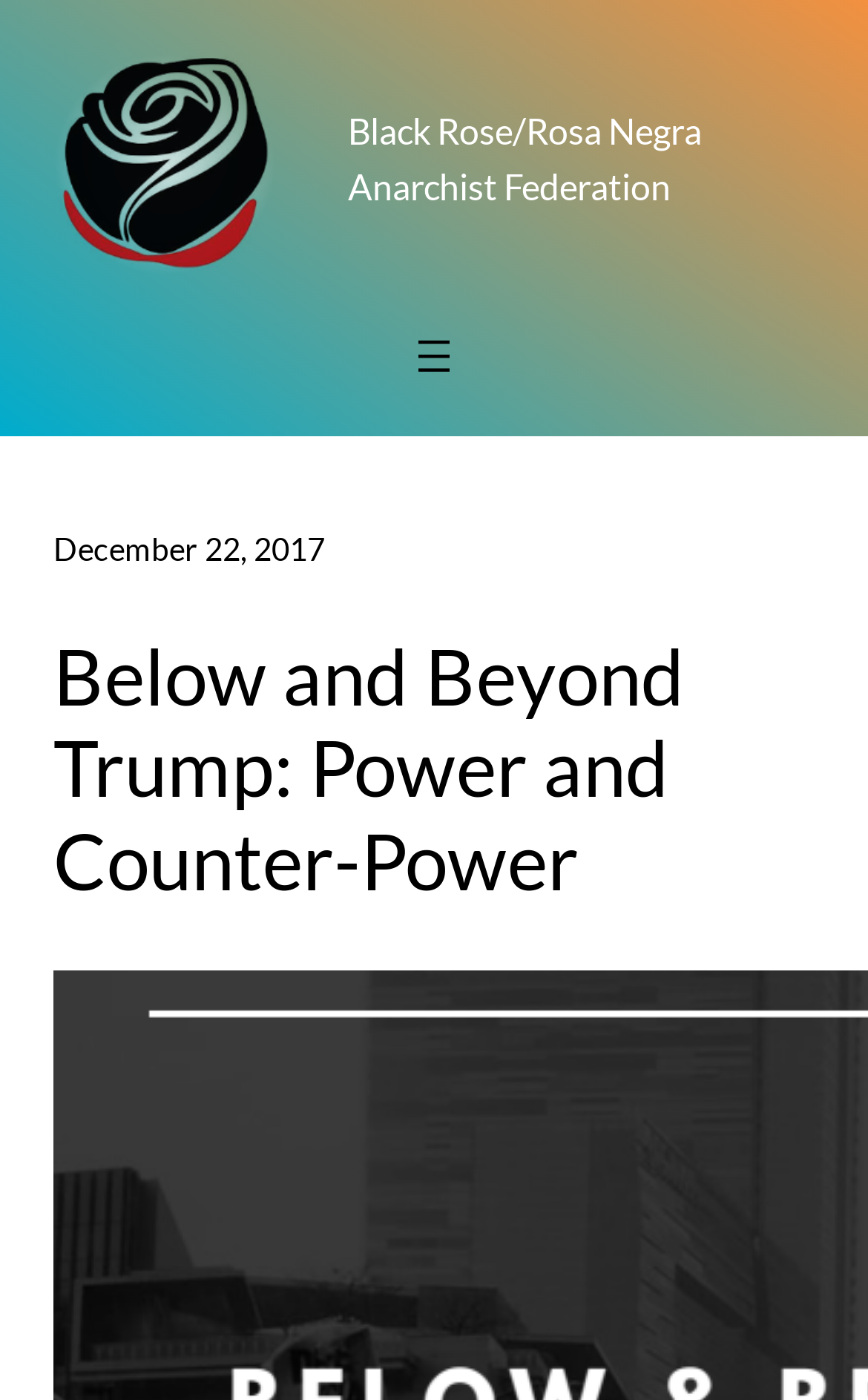Give a short answer to this question using one word or a phrase:
What is the date of the article?

December 22, 2017